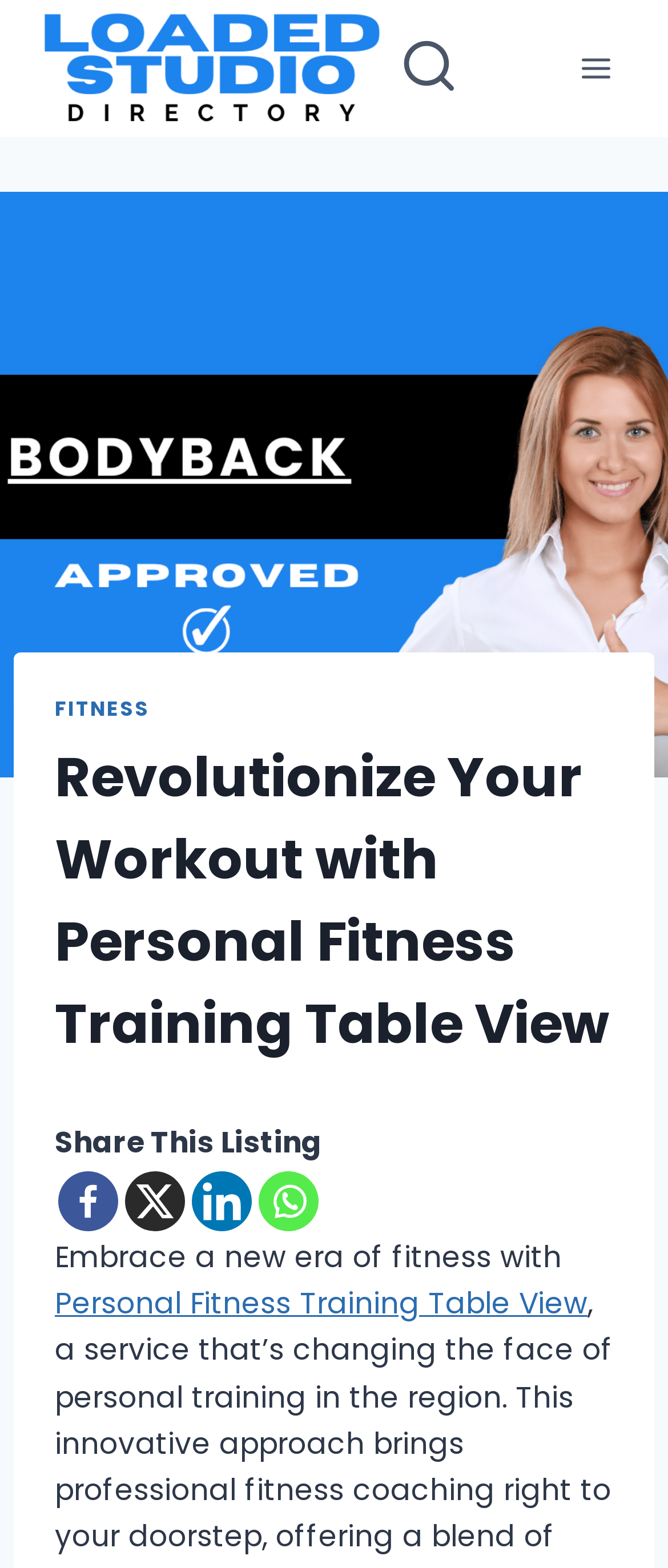Please mark the clickable region by giving the bounding box coordinates needed to complete this instruction: "Click Loaded Studio logo".

[0.062, 0.006, 0.574, 0.081]